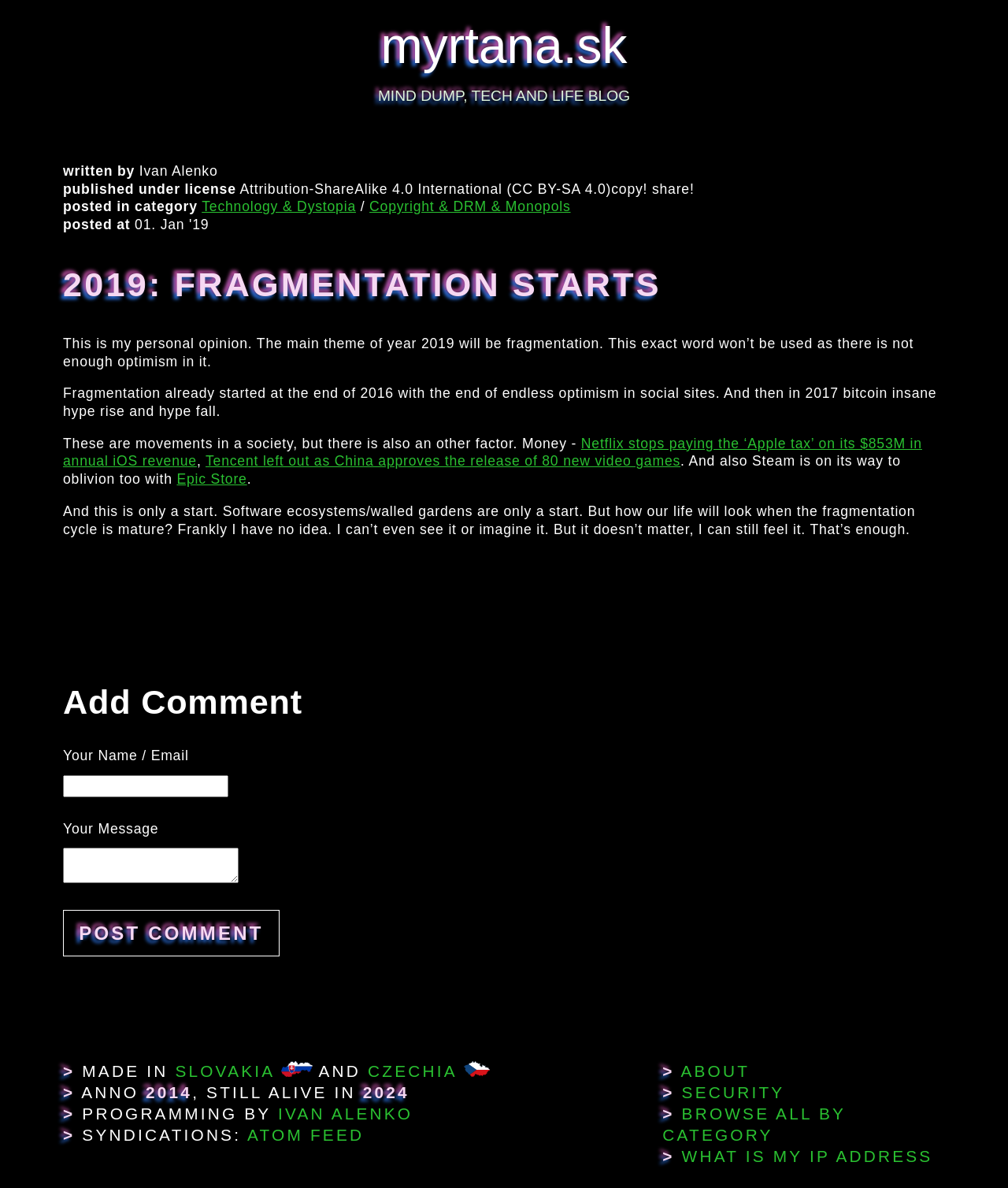Can you provide the bounding box coordinates for the element that should be clicked to implement the instruction: "Check the 'MAP with Slovakia flag'"?

[0.279, 0.894, 0.31, 0.909]